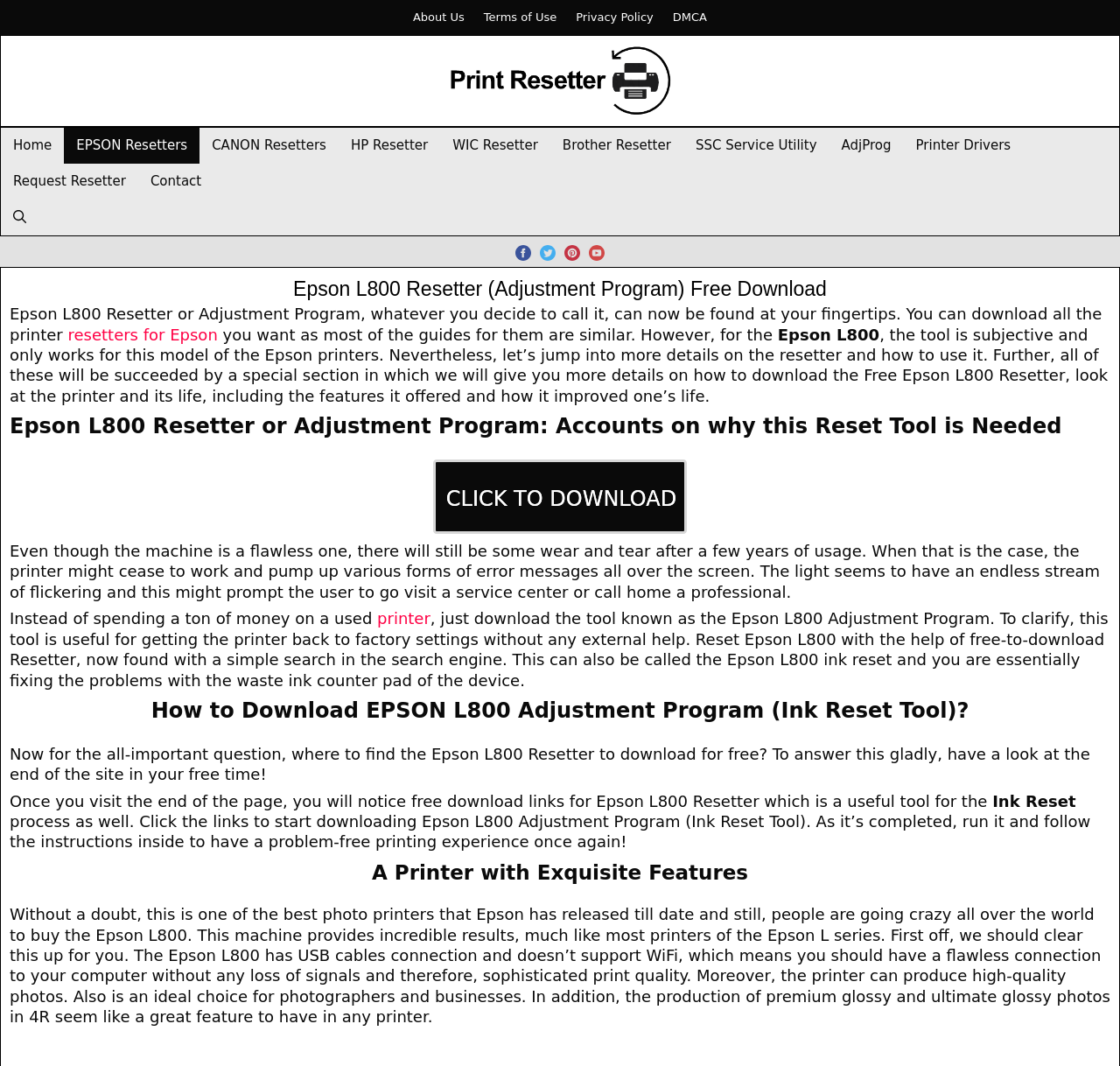Where can I find the download links for the Epson L800 Resetter?
Carefully analyze the image and provide a thorough answer to the question.

The webpage instructs the user to visit the end of the page to find the free download links for the Epson L800 Resetter, as stated in the text 'Once you visit the end of the page, you will notice free download links for Epson L800 Resetter which is a useful tool for the process as well.'